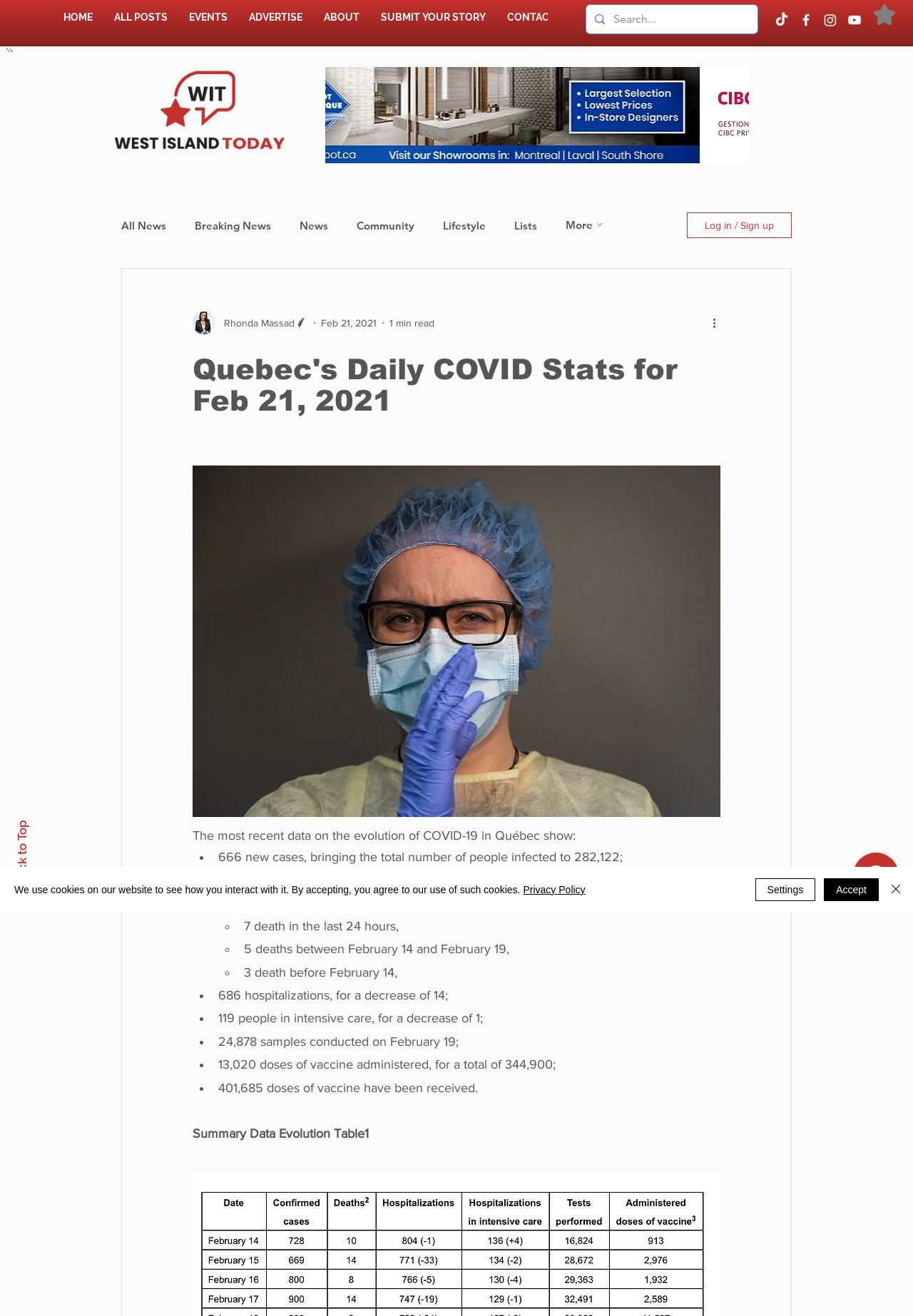Please specify the bounding box coordinates of the clickable region necessary for completing the following instruction: "Go to HOME page". The coordinates must consist of four float numbers between 0 and 1, i.e., [left, top, right, bottom].

[0.058, 0.006, 0.113, 0.021]